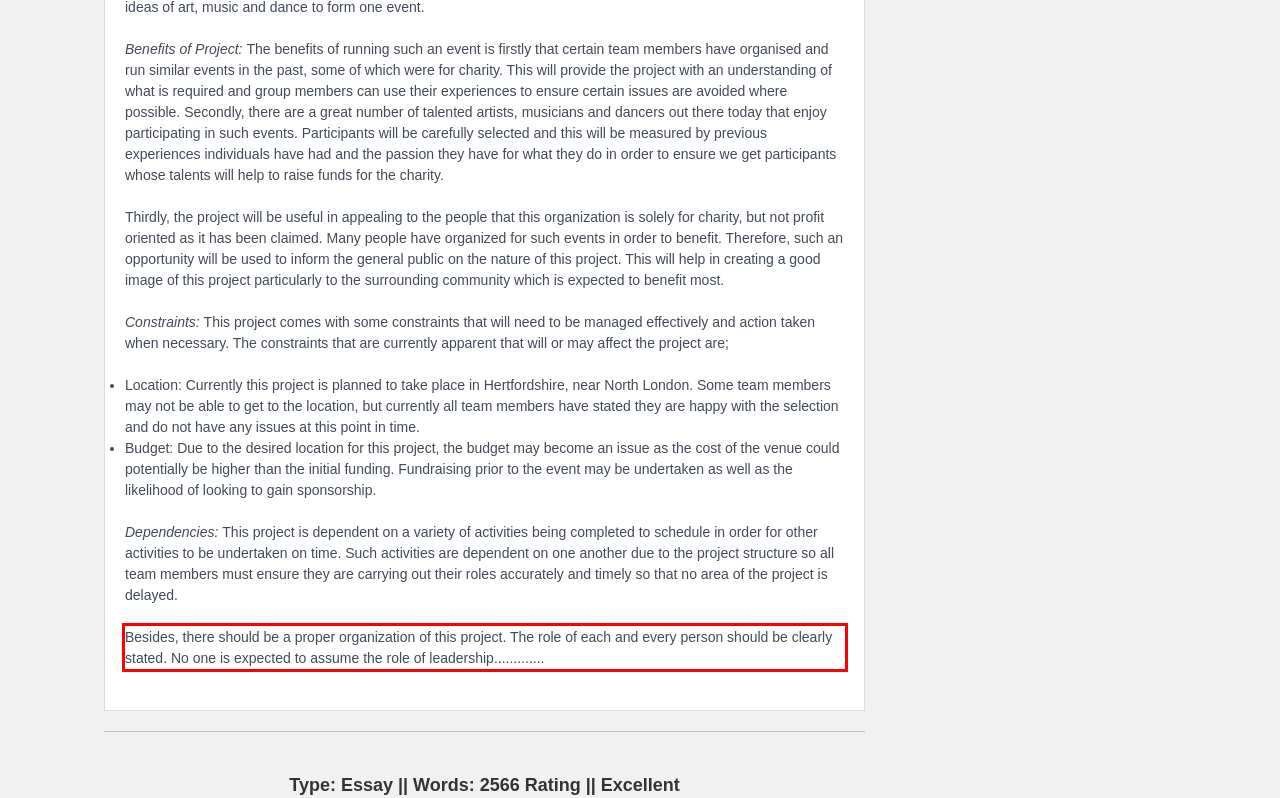Look at the screenshot of the webpage, locate the red rectangle bounding box, and generate the text content that it contains.

Besides, there should be a proper organization of this project. The role of each and every person should be clearly stated. No one is expected to assume the role of leadership.............